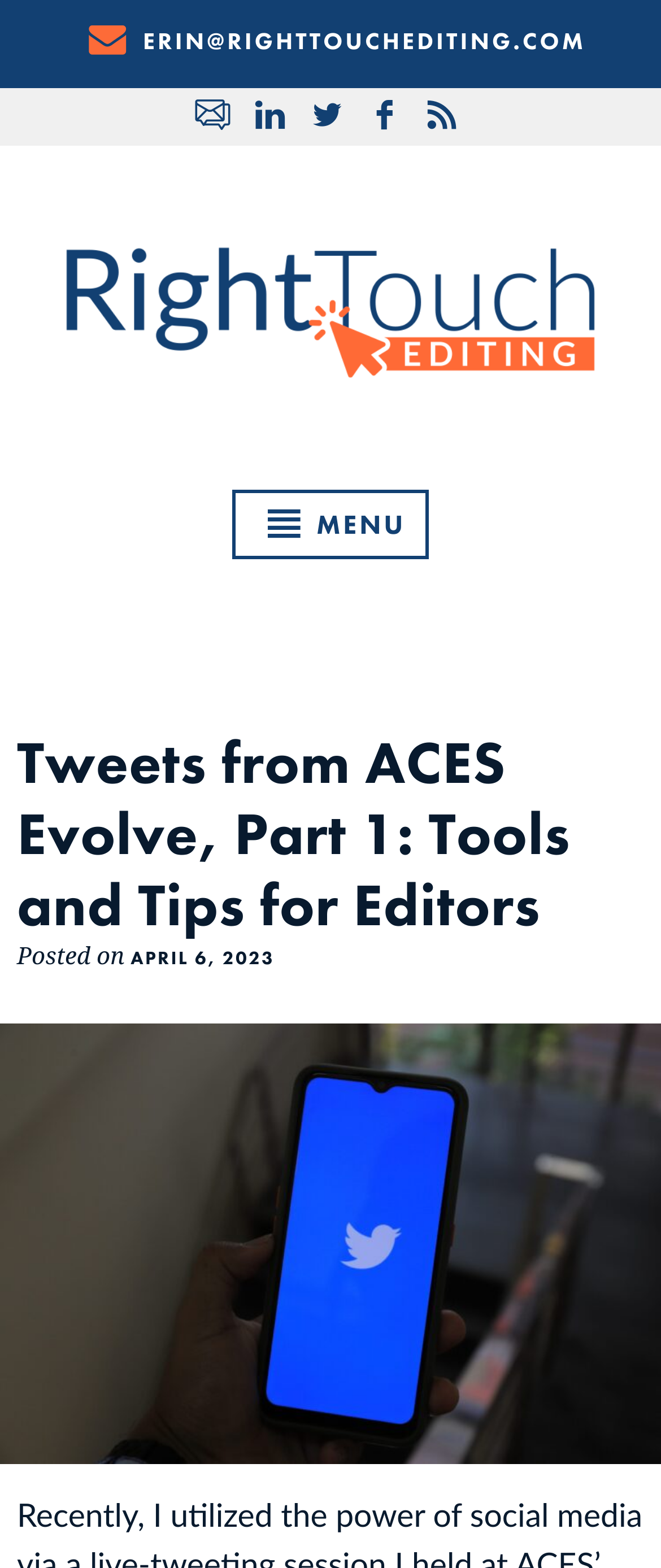Identify the bounding box coordinates of the region that should be clicked to execute the following instruction: "Visit the Right Touch Editing website".

[0.1, 0.158, 0.9, 0.247]